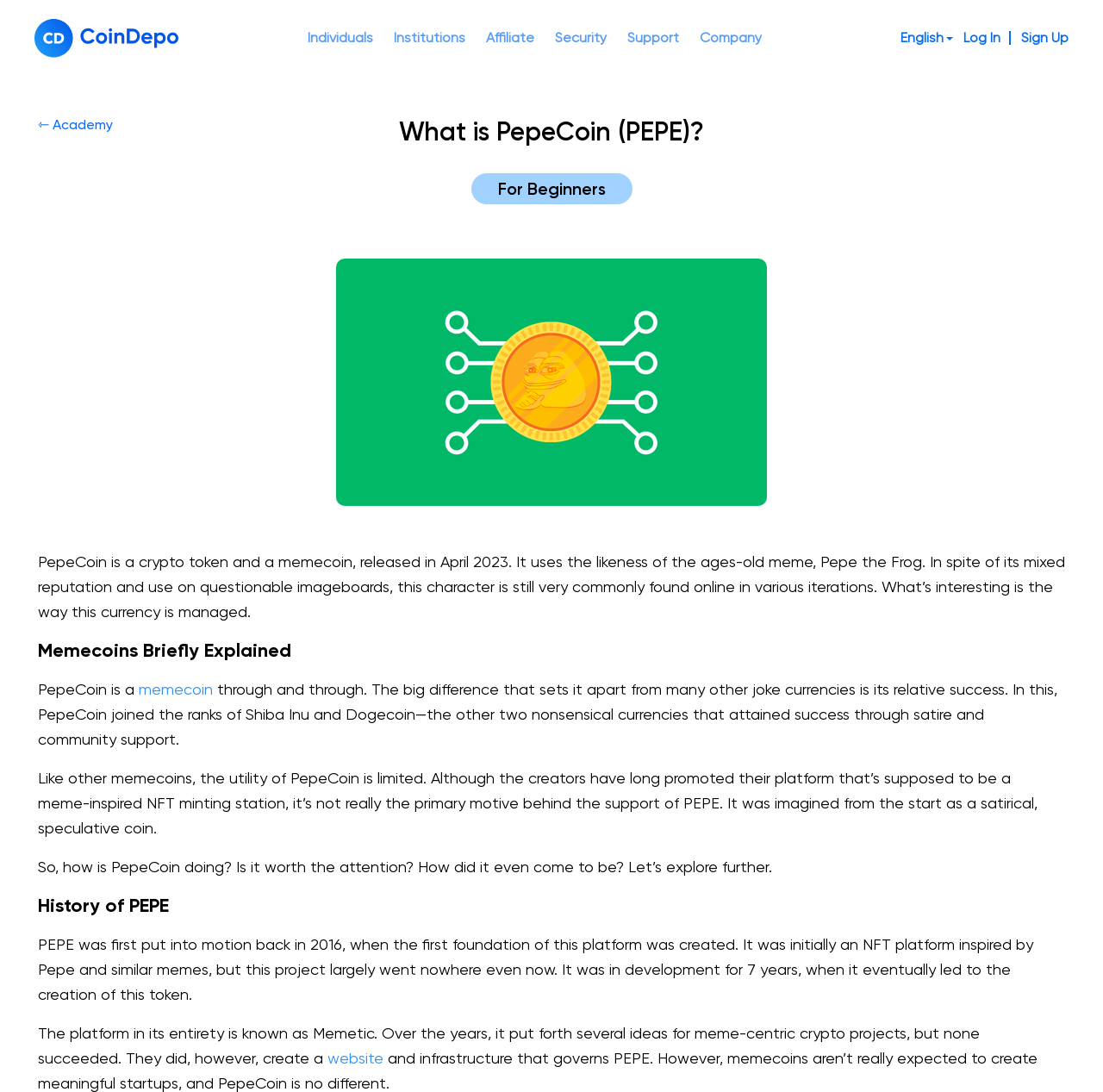What is the purpose of PepeCoin?
Deliver a detailed and extensive answer to the question.

According to the webpage, PepeCoin was imagined from the start as a satirical, speculative coin, and its utility is limited. Although the creators have long promoted their platform that’s supposed to be a meme-inspired NFT minting station, it’s not really the primary motive behind the support of PEPE.